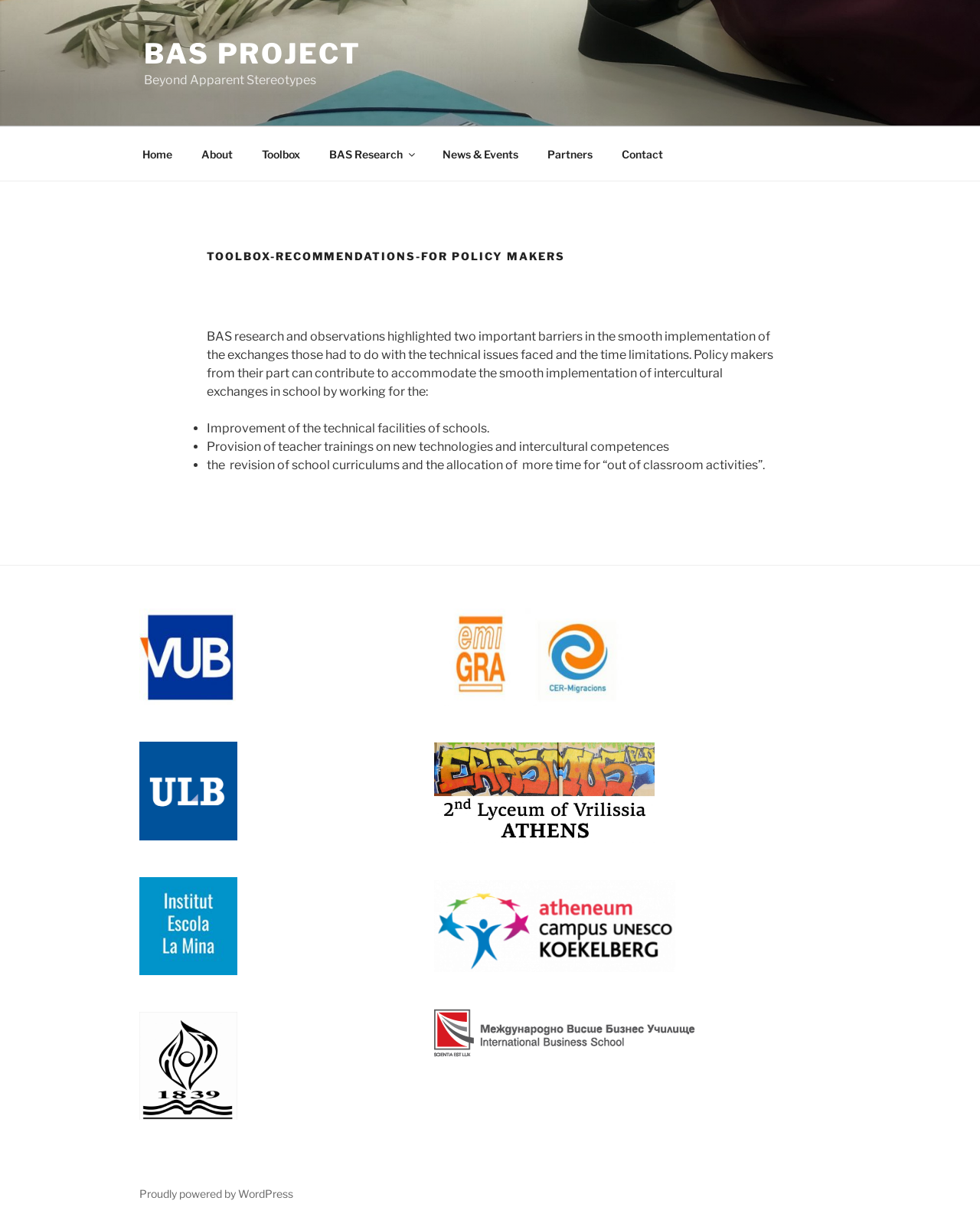What can policy makers do to accommodate smooth implementation?
Using the picture, provide a one-word or short phrase answer.

Three things